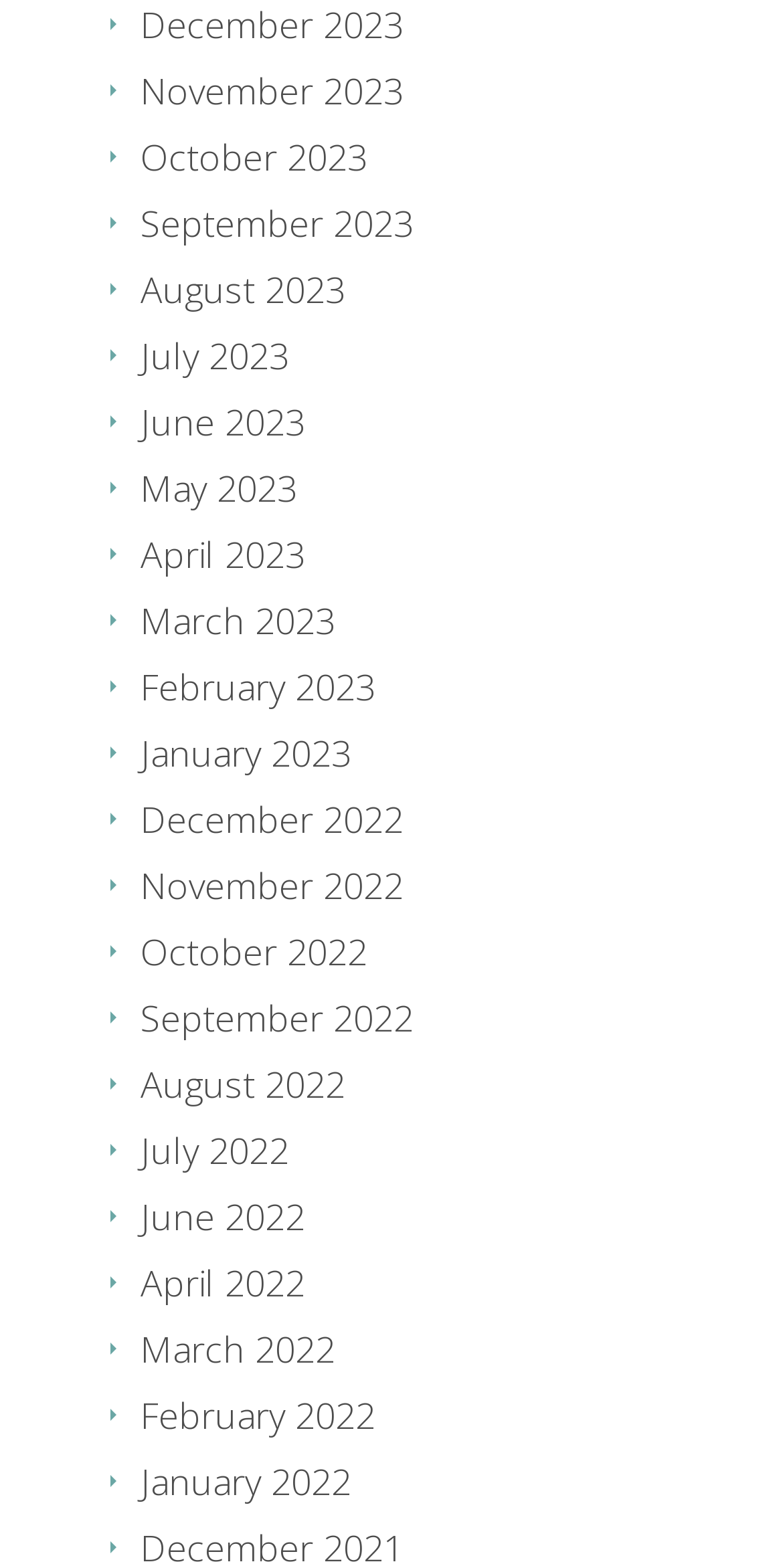Locate the bounding box coordinates of the clickable part needed for the task: "View December 2023".

[0.179, 0.0, 0.515, 0.031]